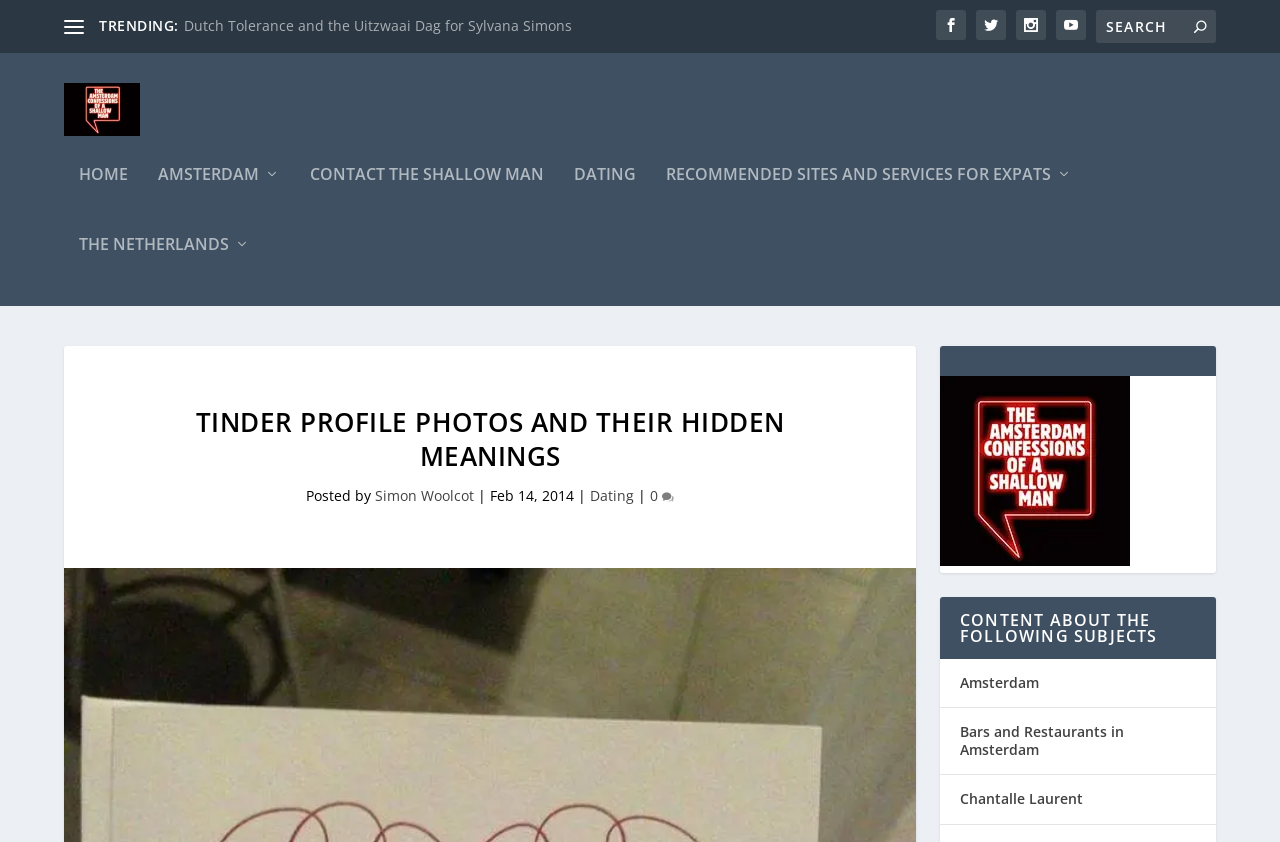Can you identify the bounding box coordinates of the clickable region needed to carry out this instruction: 'Click on About Us link'? The coordinates should be four float numbers within the range of 0 to 1, stated as [left, top, right, bottom].

None